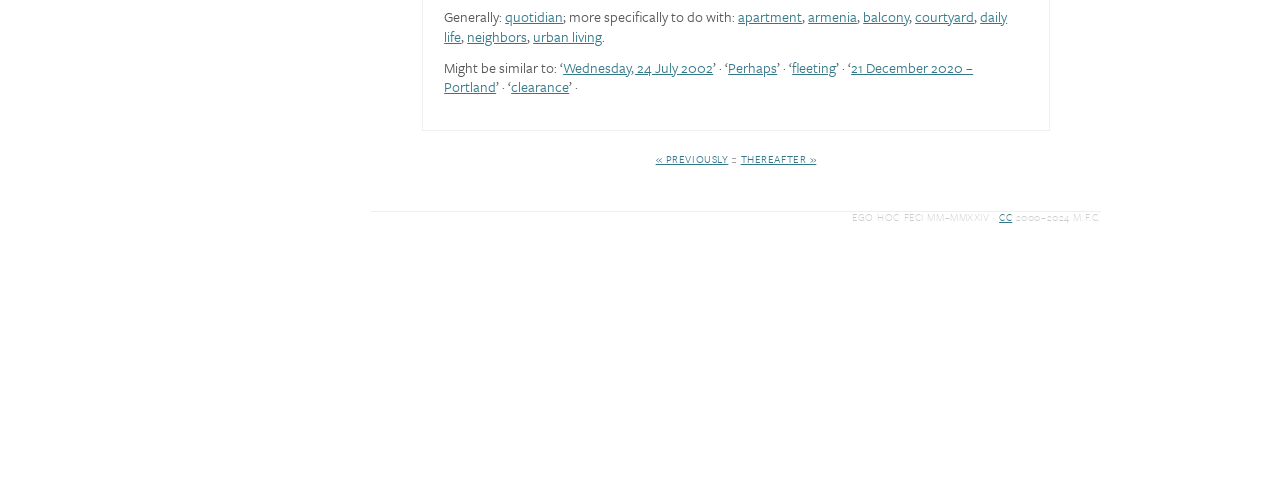Find the bounding box coordinates for the area that must be clicked to perform this action: "go to apartment".

[0.577, 0.012, 0.627, 0.054]